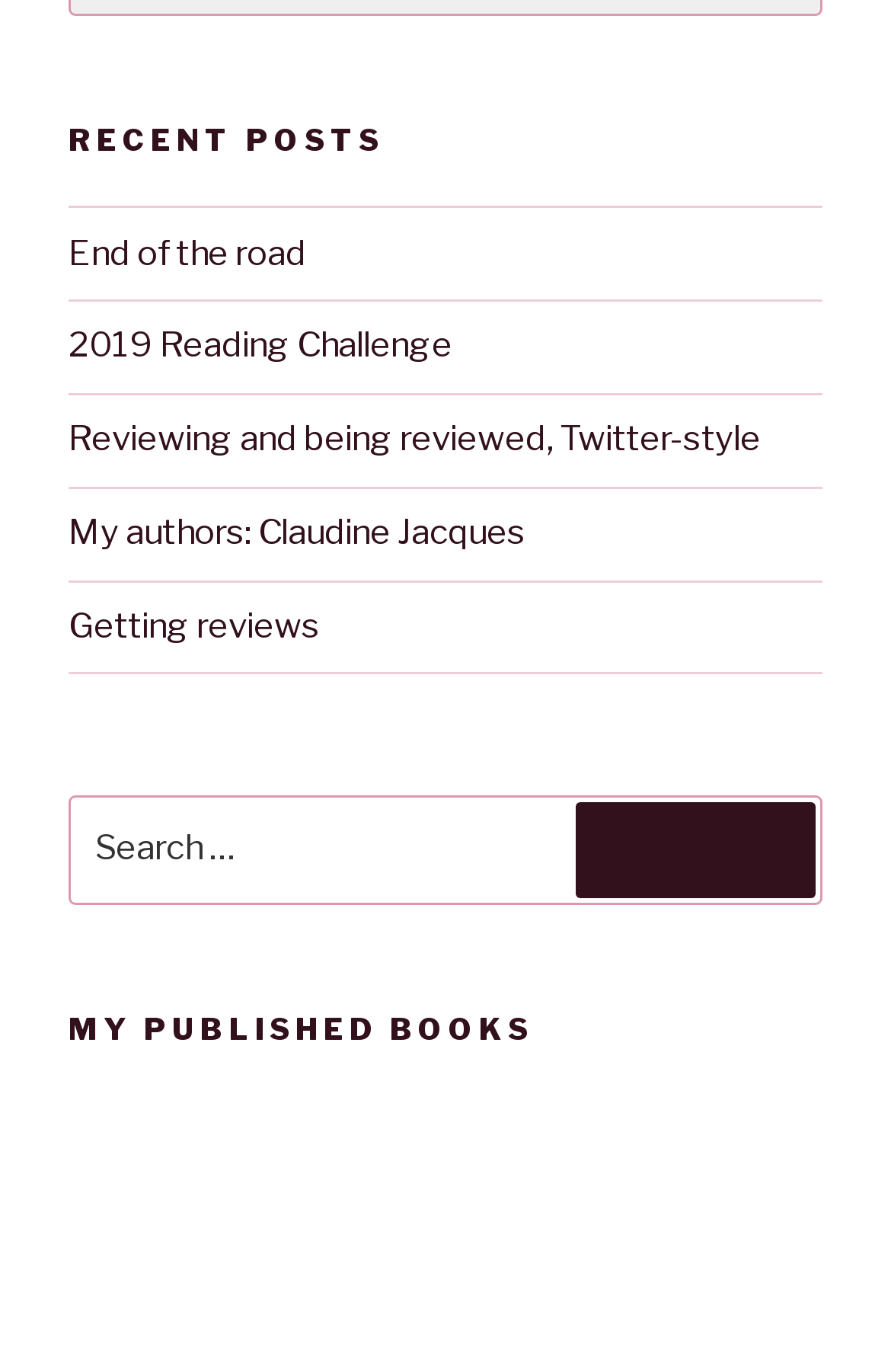Give a concise answer using only one word or phrase for this question:
How many links are there under 'RECENT POSTS'?

5